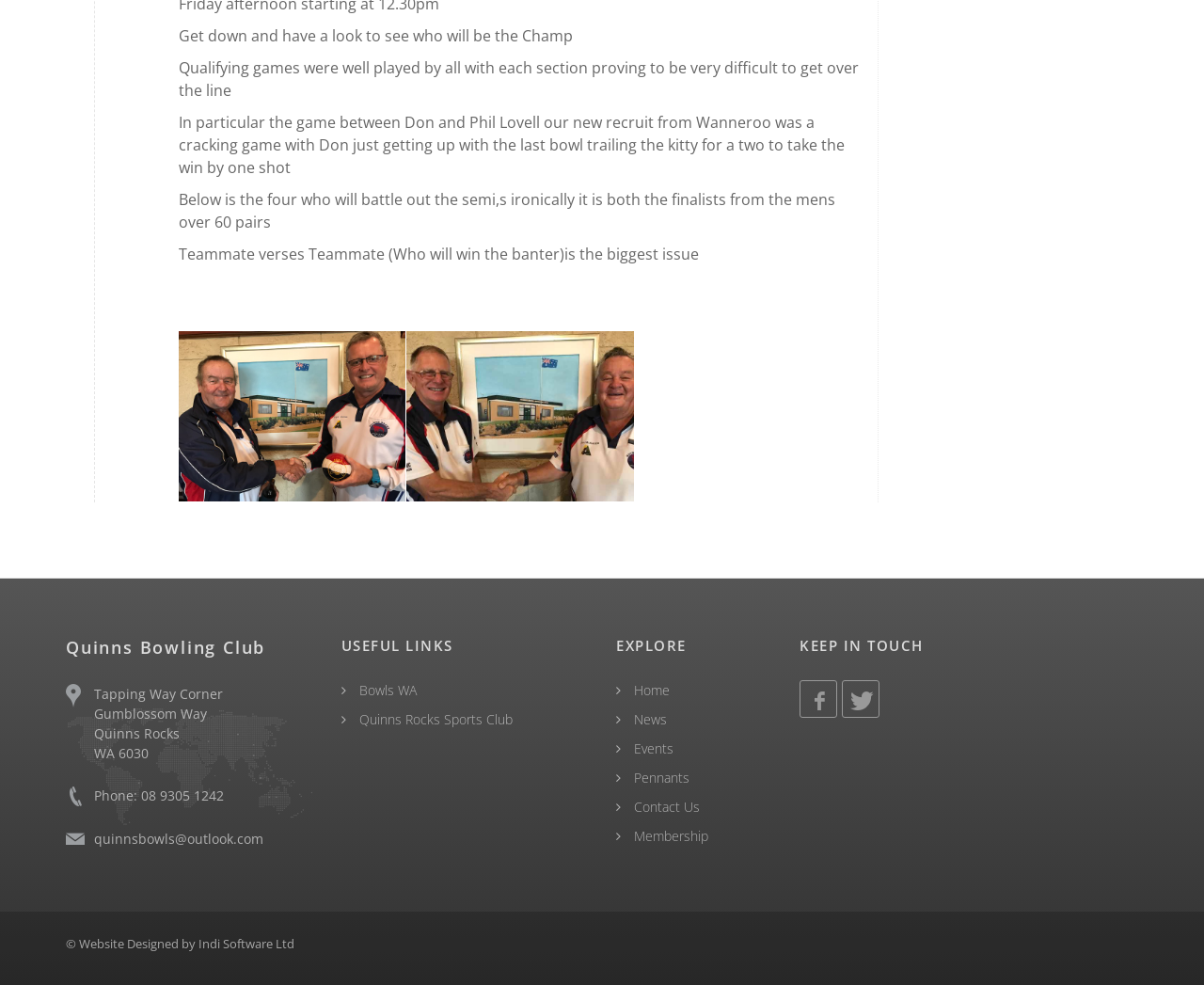Provide the bounding box coordinates of the HTML element this sentence describes: "Contact Us". The bounding box coordinates consist of four float numbers between 0 and 1, i.e., [left, top, right, bottom].

[0.512, 0.81, 0.581, 0.828]